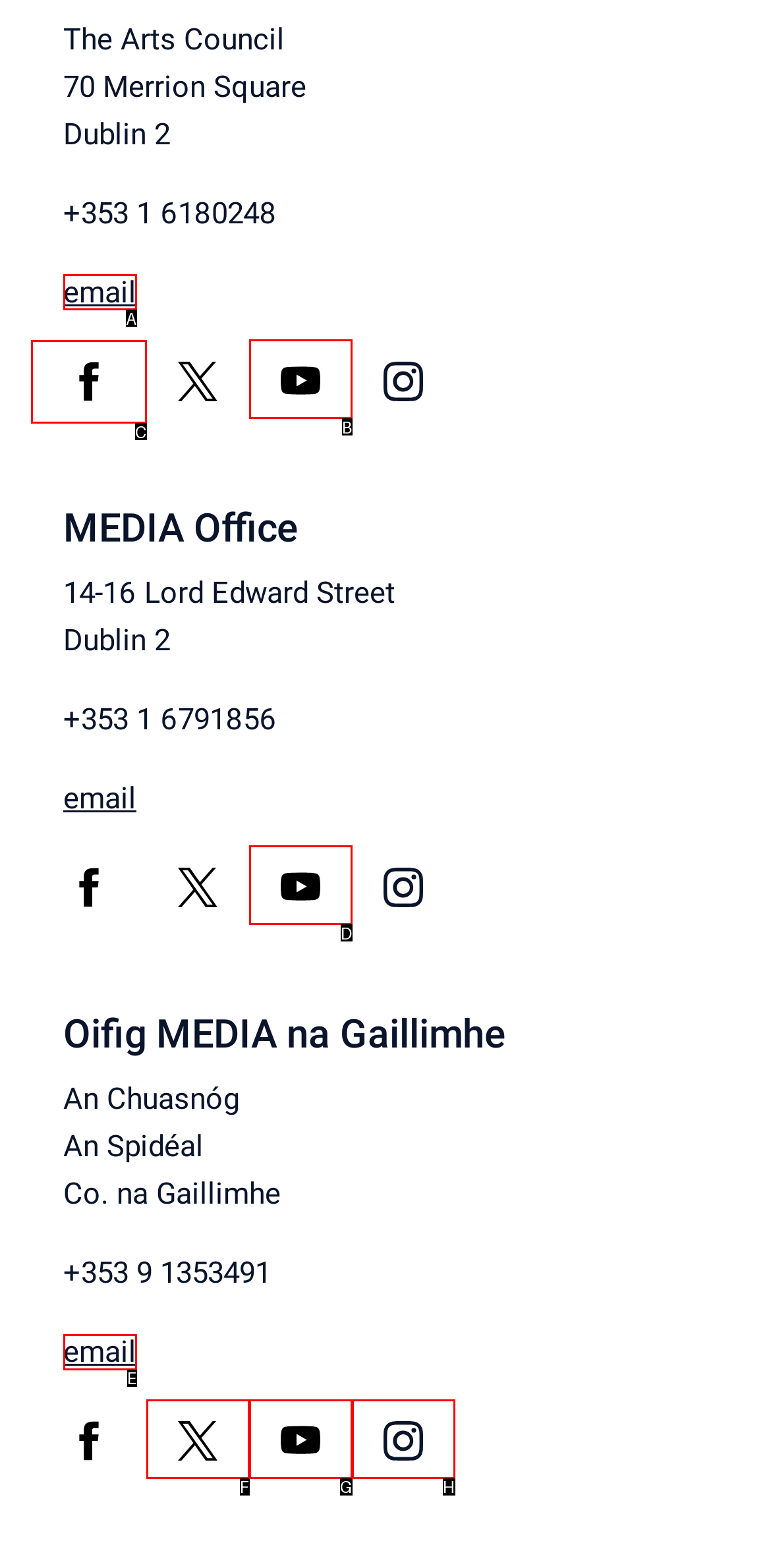Choose the letter of the UI element necessary for this task: Visit the Facebook page
Answer with the correct letter.

C